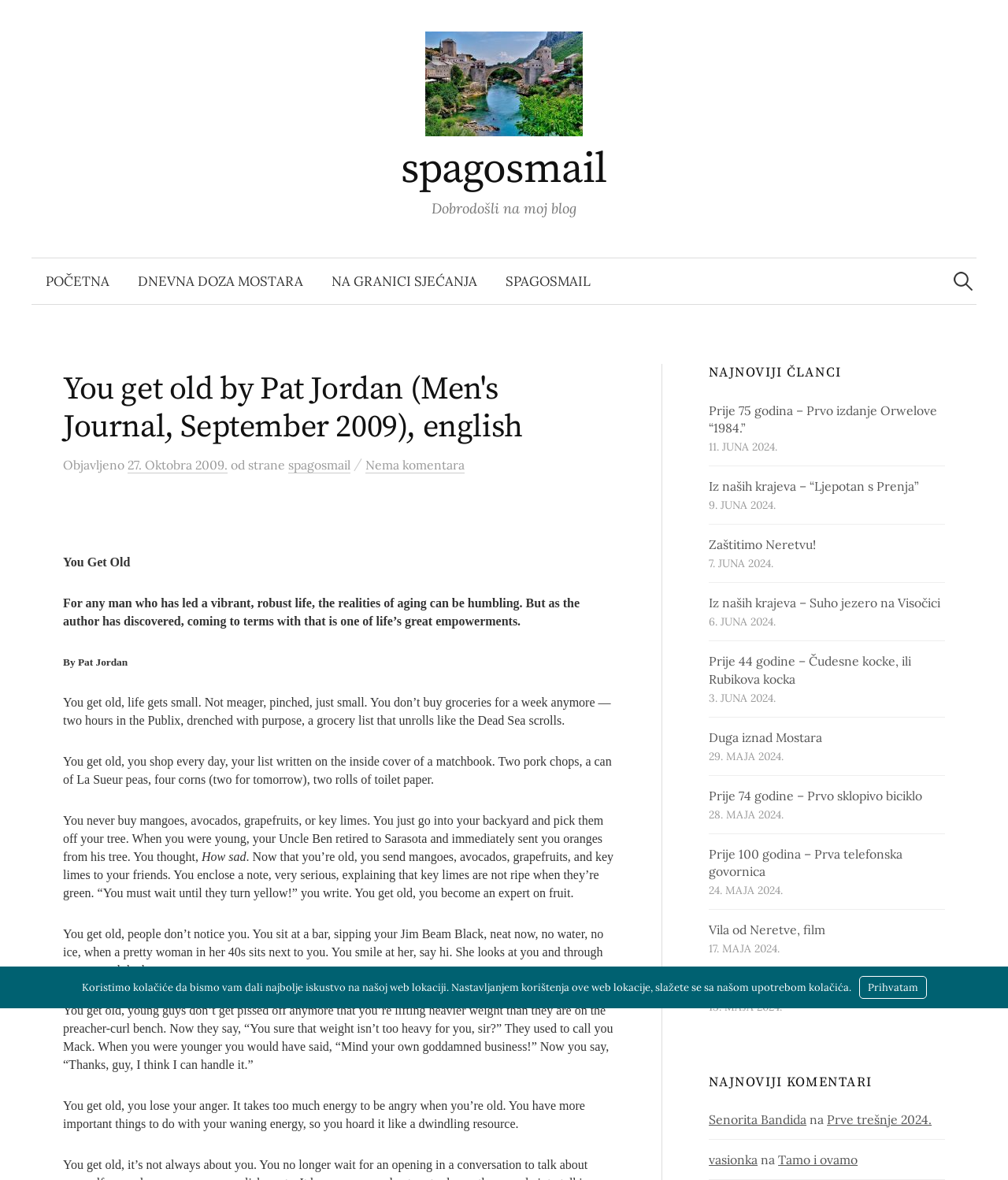Identify the bounding box coordinates for the region to click in order to carry out this instruction: "Learn about campus accommodation". Provide the coordinates using four float numbers between 0 and 1, formatted as [left, top, right, bottom].

None